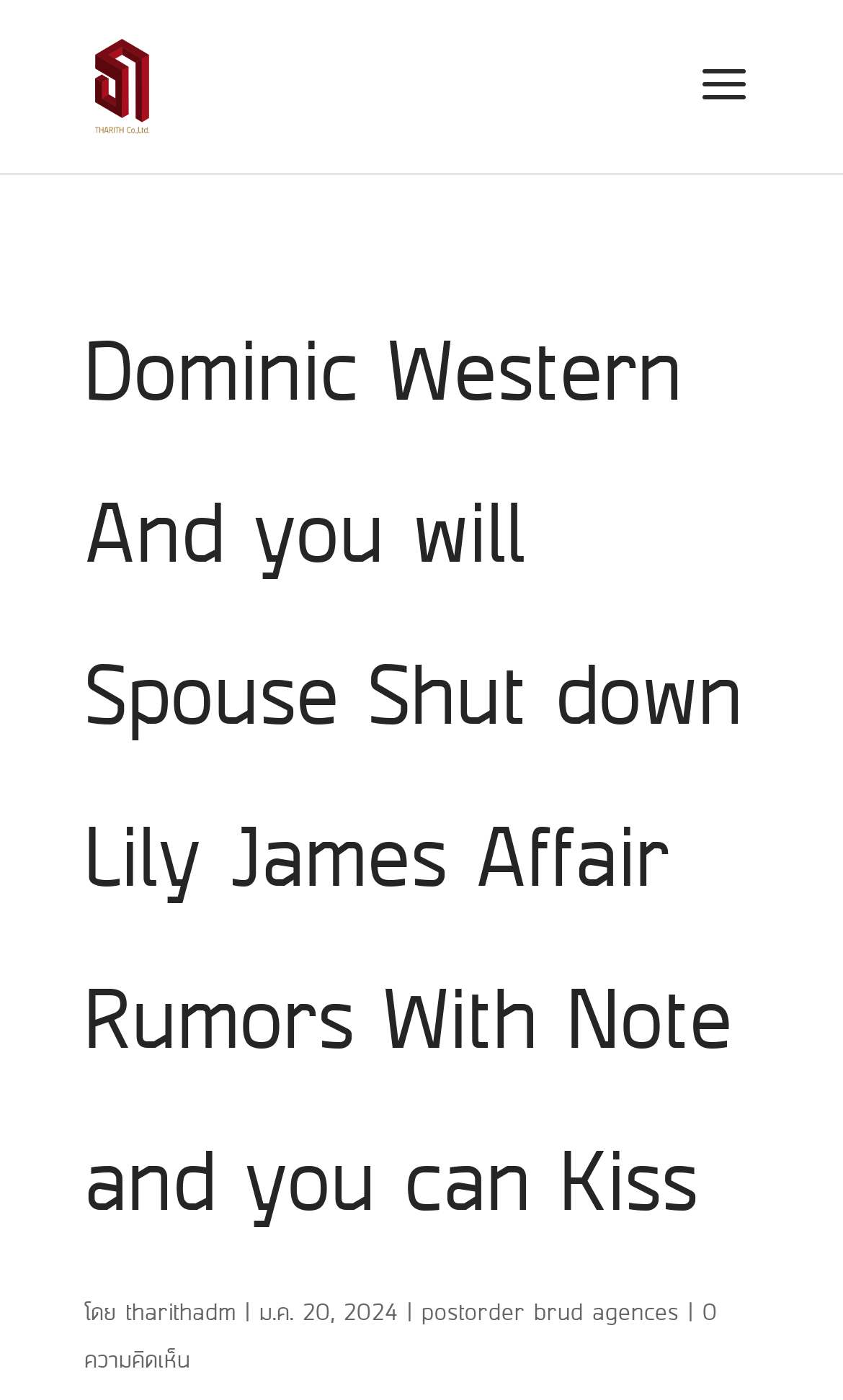Please answer the following question using a single word or phrase: 
How many comments are there on this post?

0